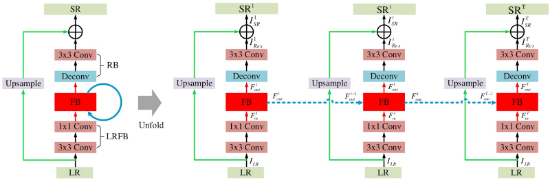What type of operations are denoted as '3x3 Conv' and '1x1 Conv'?
Using the information from the image, give a concise answer in one word or a short phrase.

Convolutional operations